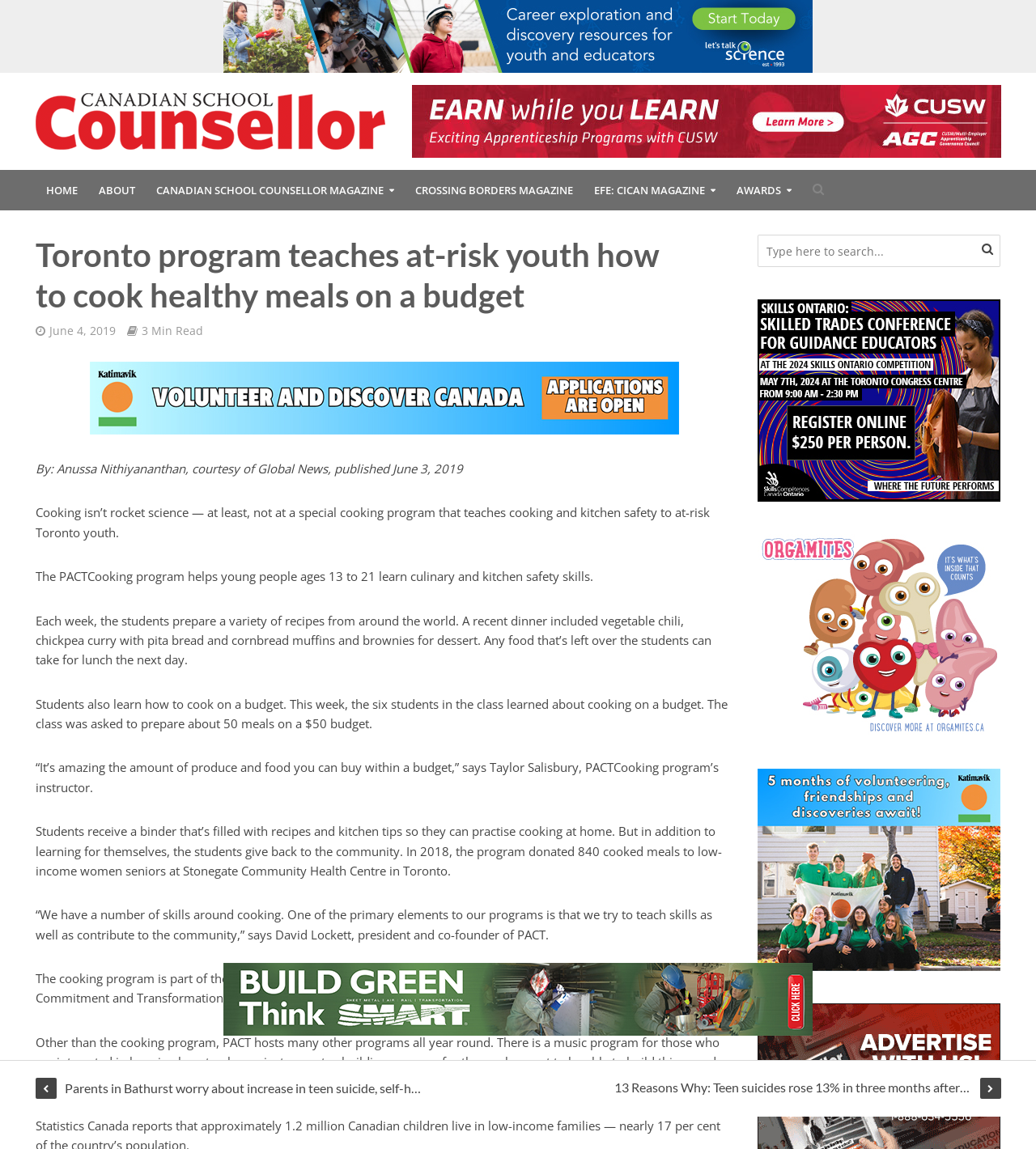What is the name of the program that teaches cooking and kitchen safety?
Using the image, give a concise answer in the form of a single word or short phrase.

PACTCooking